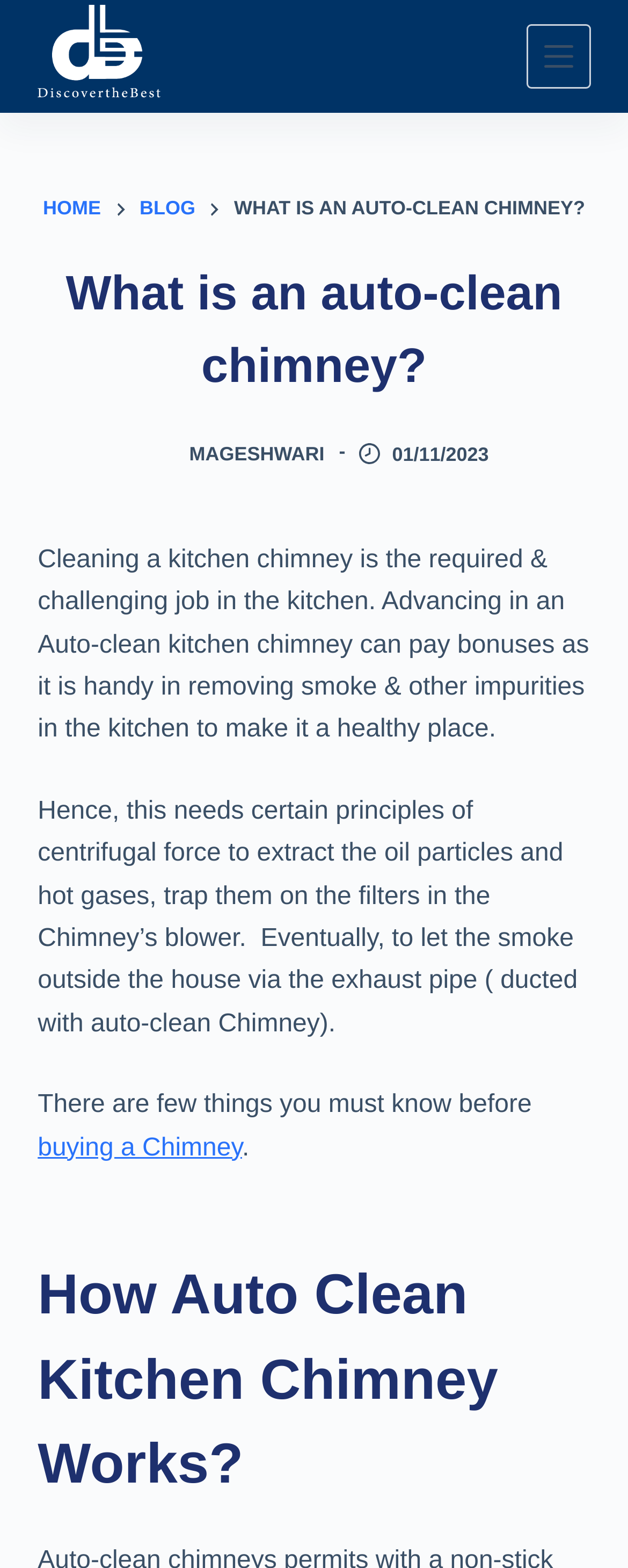Can you extract the headline from the webpage for me?

What is an auto-clean chimney?